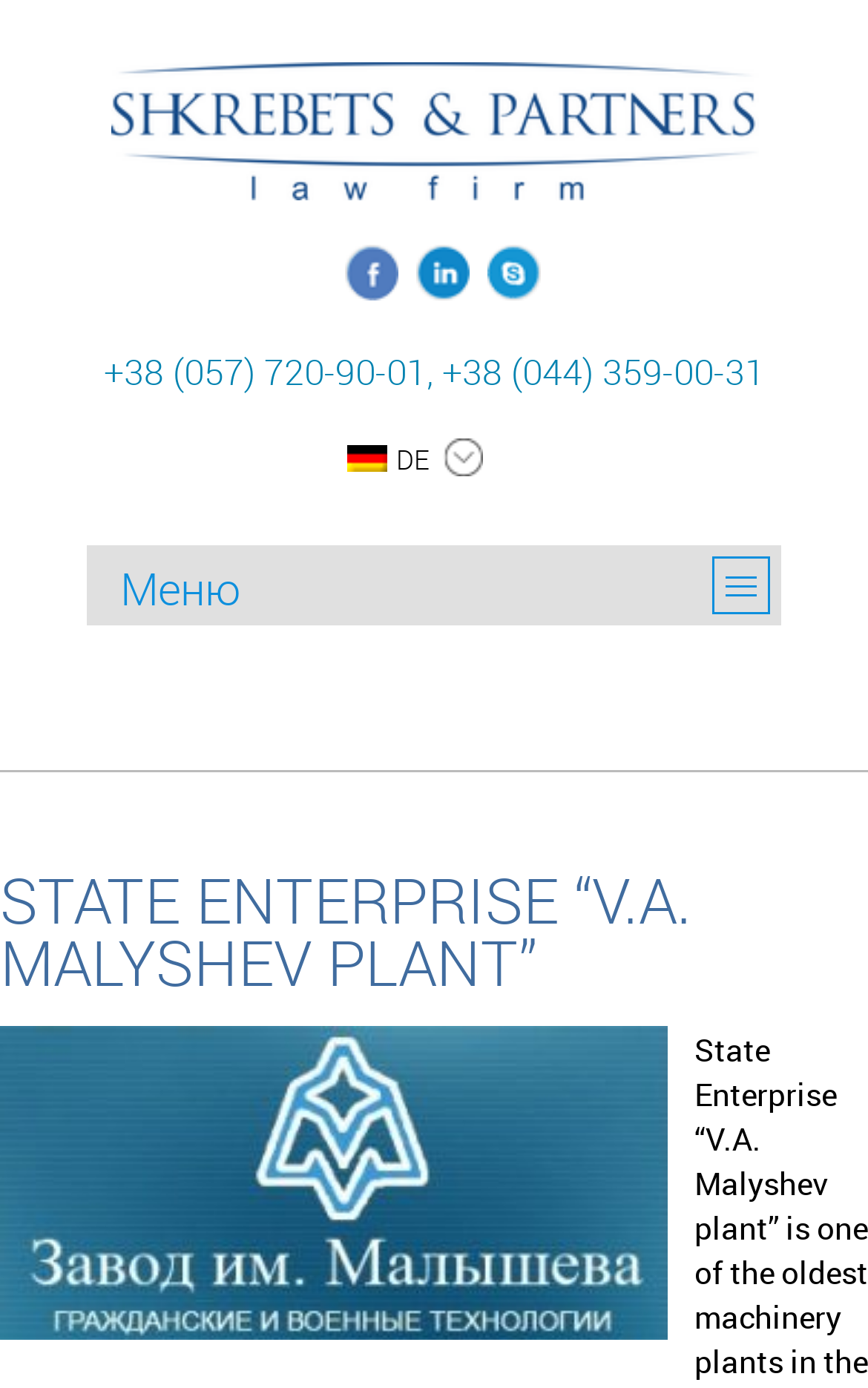Reply to the question with a single word or phrase:
What language option is available?

DE